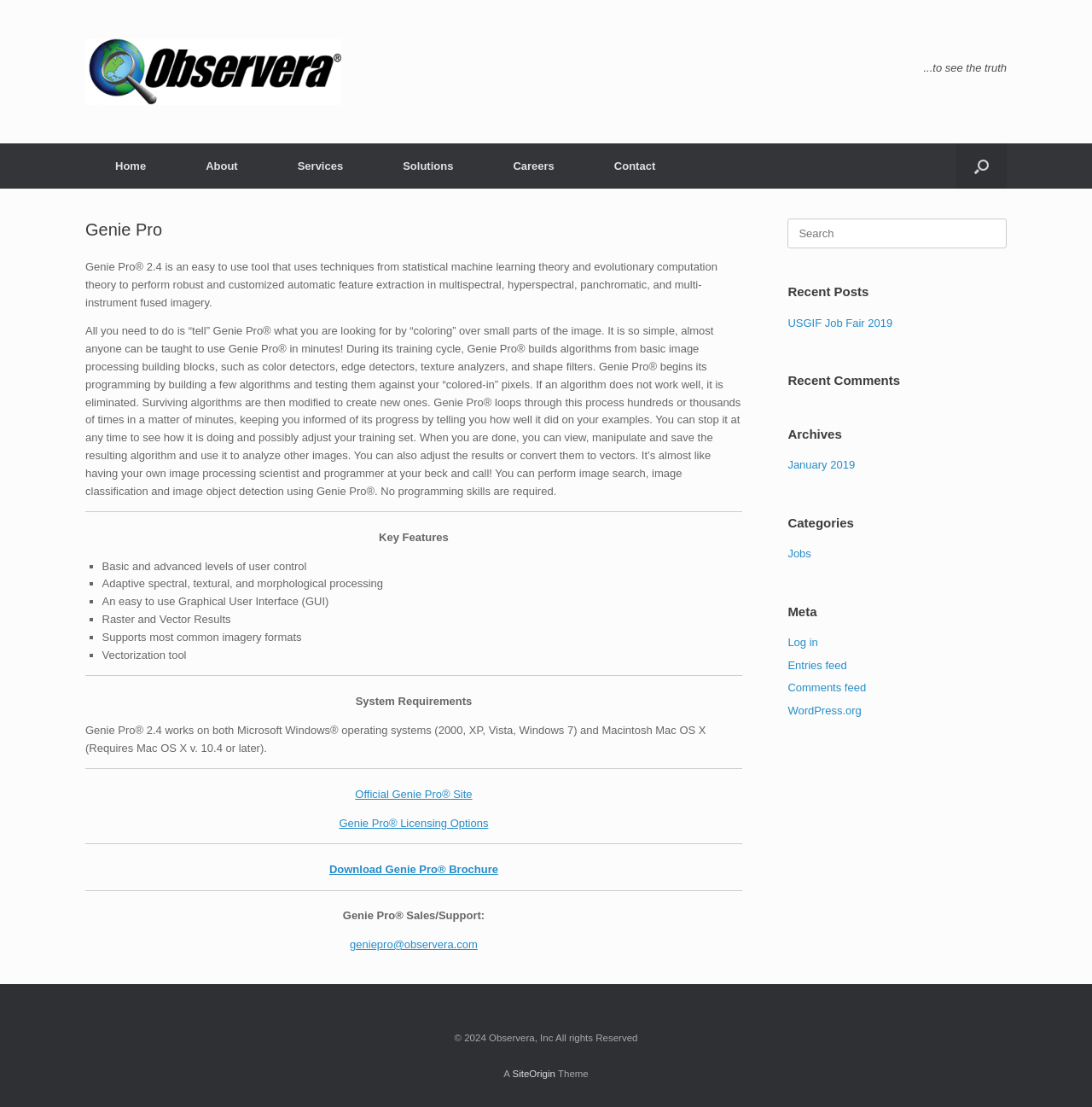Please identify the bounding box coordinates of the area I need to click to accomplish the following instruction: "Contact Genie Pro Sales/Support".

[0.32, 0.847, 0.437, 0.859]